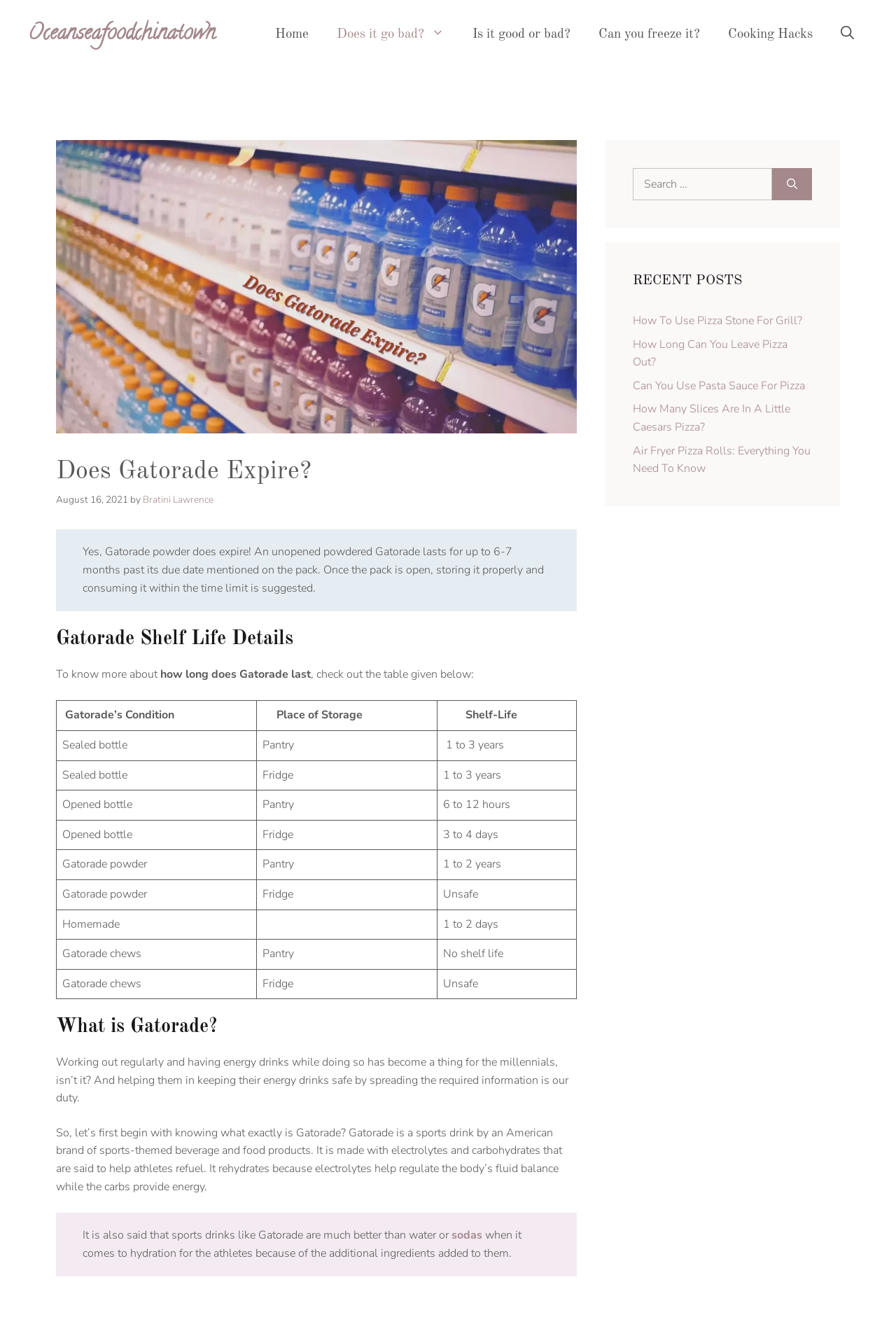What is the shelf life of an unopened powdered Gatorade?
Refer to the image and give a detailed answer to the query.

According to the webpage, an unopened powdered Gatorade lasts for up to 6-7 months past its due date mentioned on the pack.